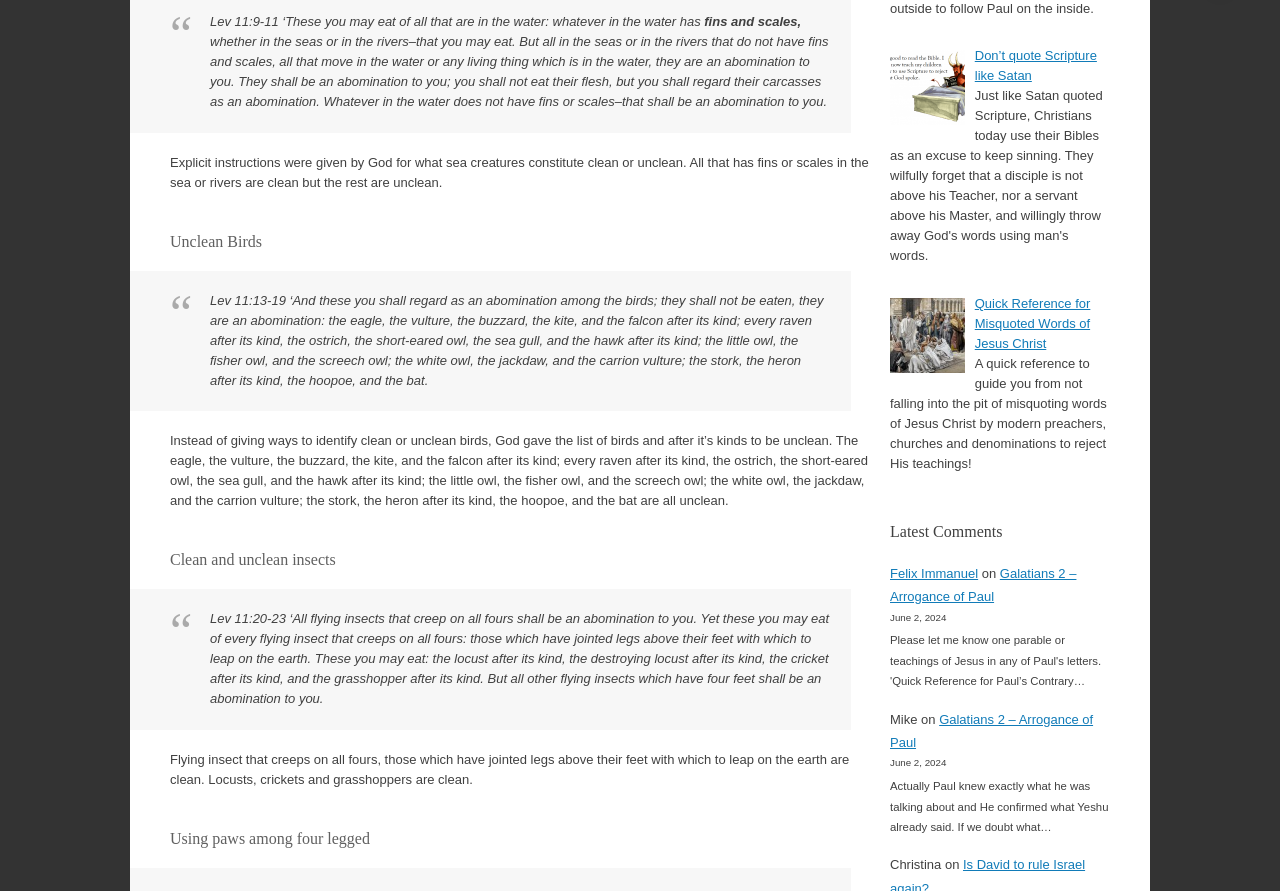How many articles are in the 'Latest Comments' section?
Using the visual information from the image, give a one-word or short-phrase answer.

2